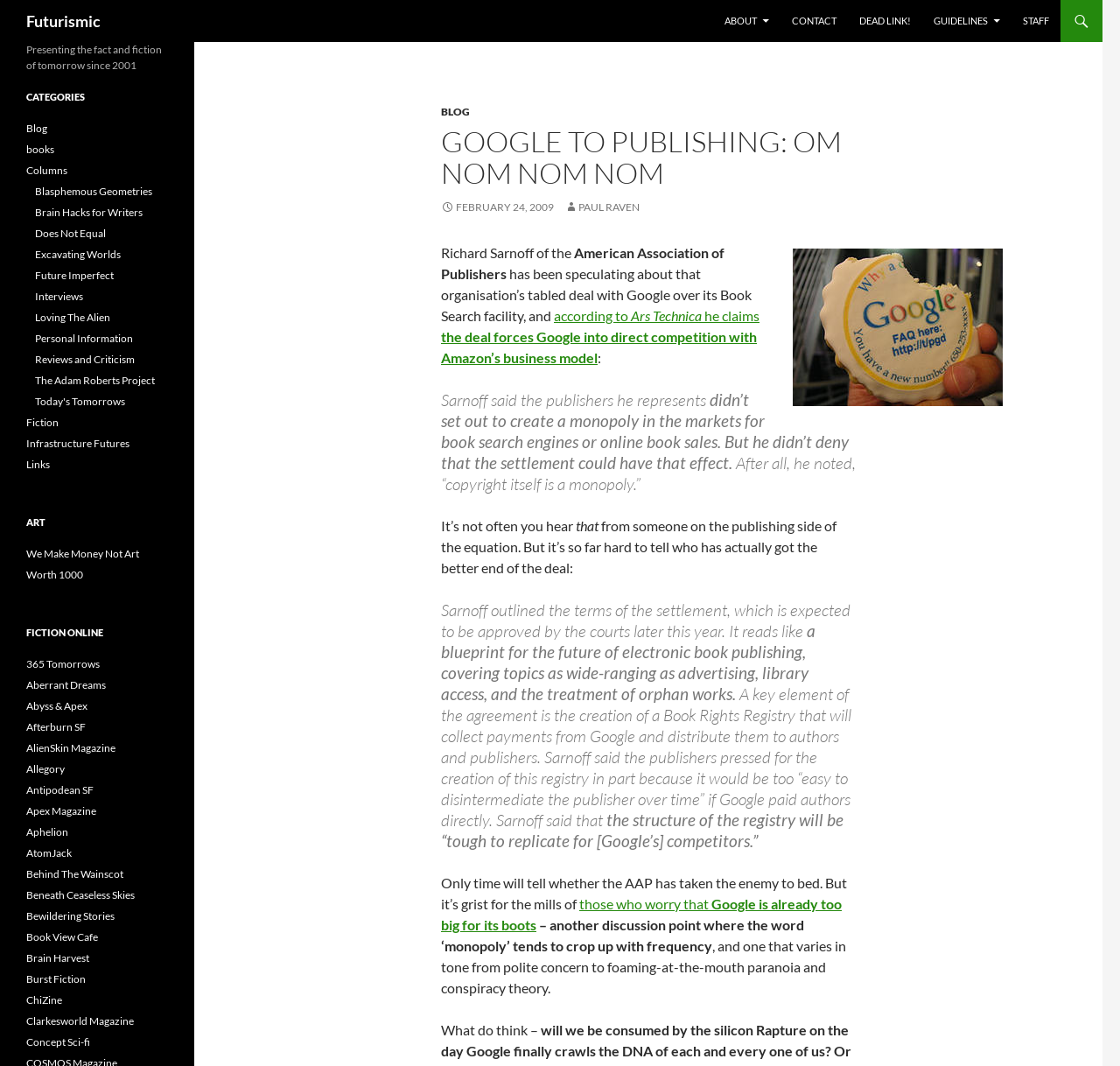Describe all the key features and sections of the webpage thoroughly.

The webpage is a blog post from Futurismic, a website focused on futuristic and science fiction content. At the top of the page, there is a heading "Futurismic" and a link to the website's homepage. Below this, there are several links to different sections of the website, including "ABOUT", "CONTACT", "DEAD LINK!", "GUIDELINES", and "STAFF".

The main content of the page is a blog post titled "GOOGLE TO PUBLISHING: OM NOM NOM NOM". The post discusses the deal between Google and the American Association of Publishers regarding Google's Book Search facility. The article quotes Richard Sarnoff, who represents the publishers, and outlines the terms of the settlement.

The post is divided into several sections, with blockquotes highlighting key points made by Sarnoff. There are also several links to external sources, including Ars Technica, and a image of a Google cookie.

To the right of the main content, there is a sidebar with several headings, including "CATEGORIES", "ART", and "FICTION ONLINE". Under these headings, there are links to various categories, art websites, and online fiction publications.

At the bottom of the page, there is a section with links to other websites and blogs, including "365 Tomorrows", "Aberrant Dreams", and "Apex Magazine".